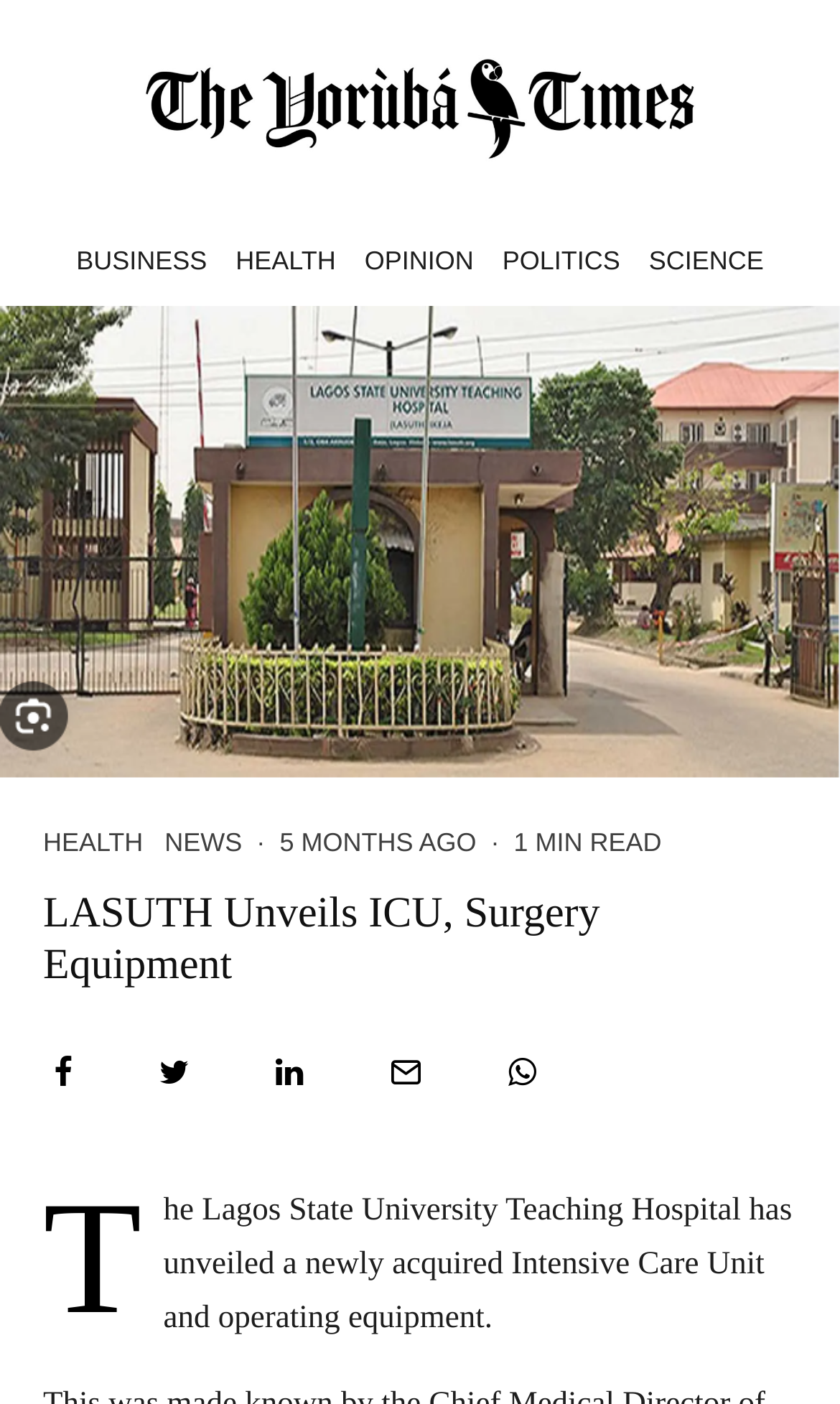How many categories are available?
Refer to the image and provide a thorough answer to the question.

I counted the number of links in the top navigation bar, which are BUSINESS, HEALTH, OPINION, POLITICS, and SCIENCE, totaling 6 categories.